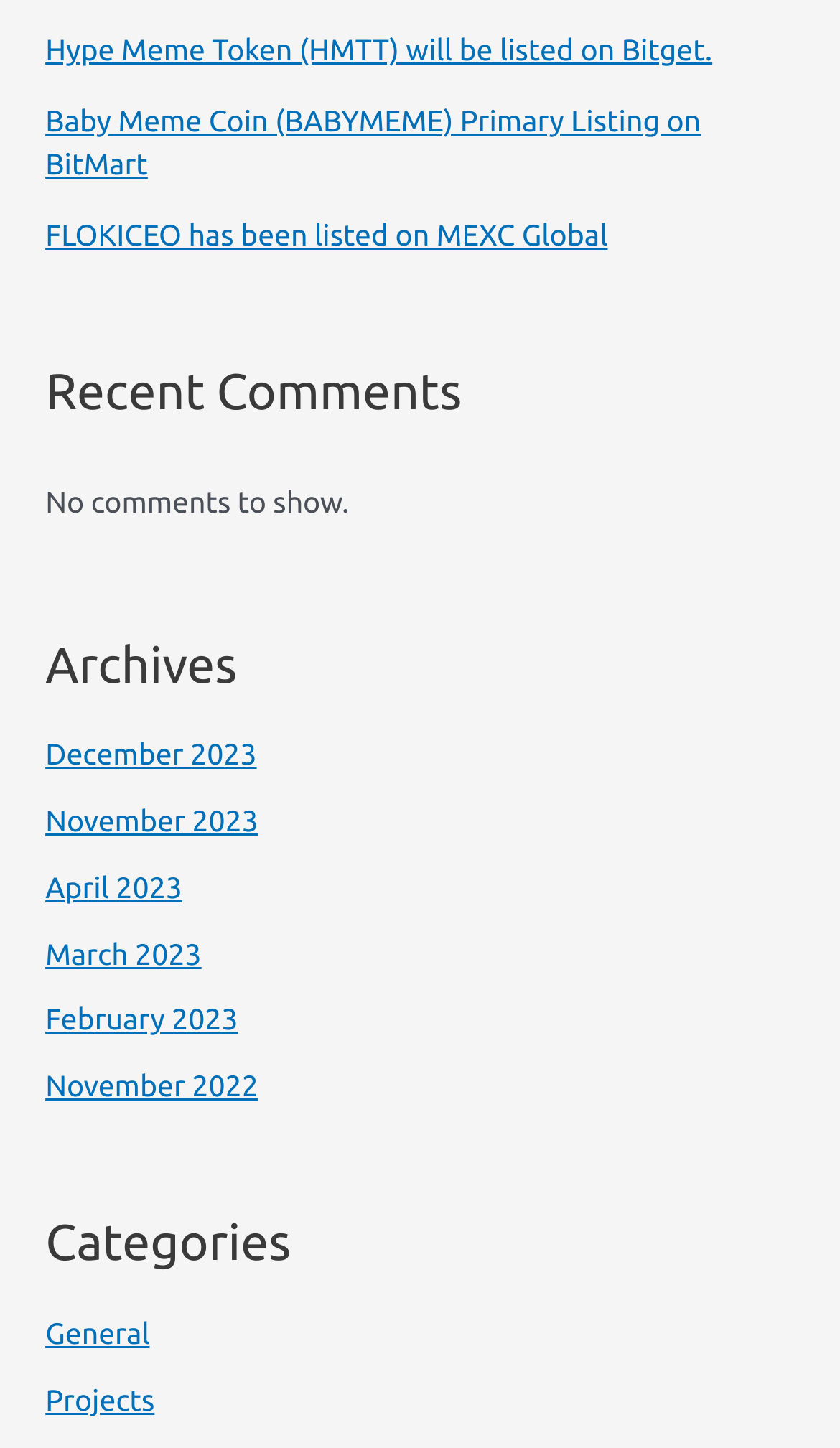Refer to the image and provide a thorough answer to this question:
What is the current state of the comments section?

The 'Recent Comments' section displays the message 'No comments to show.', indicating that there are currently no comments on the webpage.